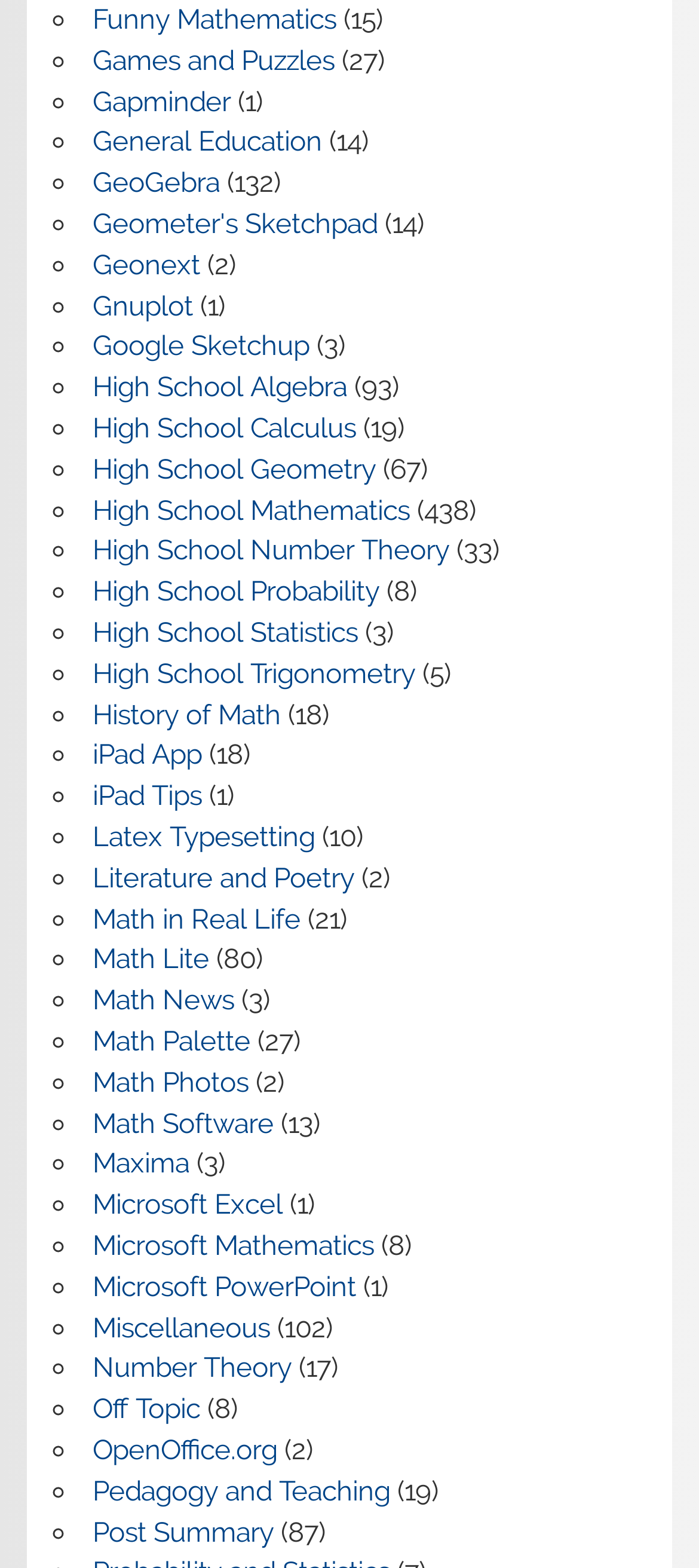Using the description: "Literature and Poetry", determine the UI element's bounding box coordinates. Ensure the coordinates are in the format of four float numbers between 0 and 1, i.e., [left, top, right, bottom].

[0.132, 0.55, 0.507, 0.57]